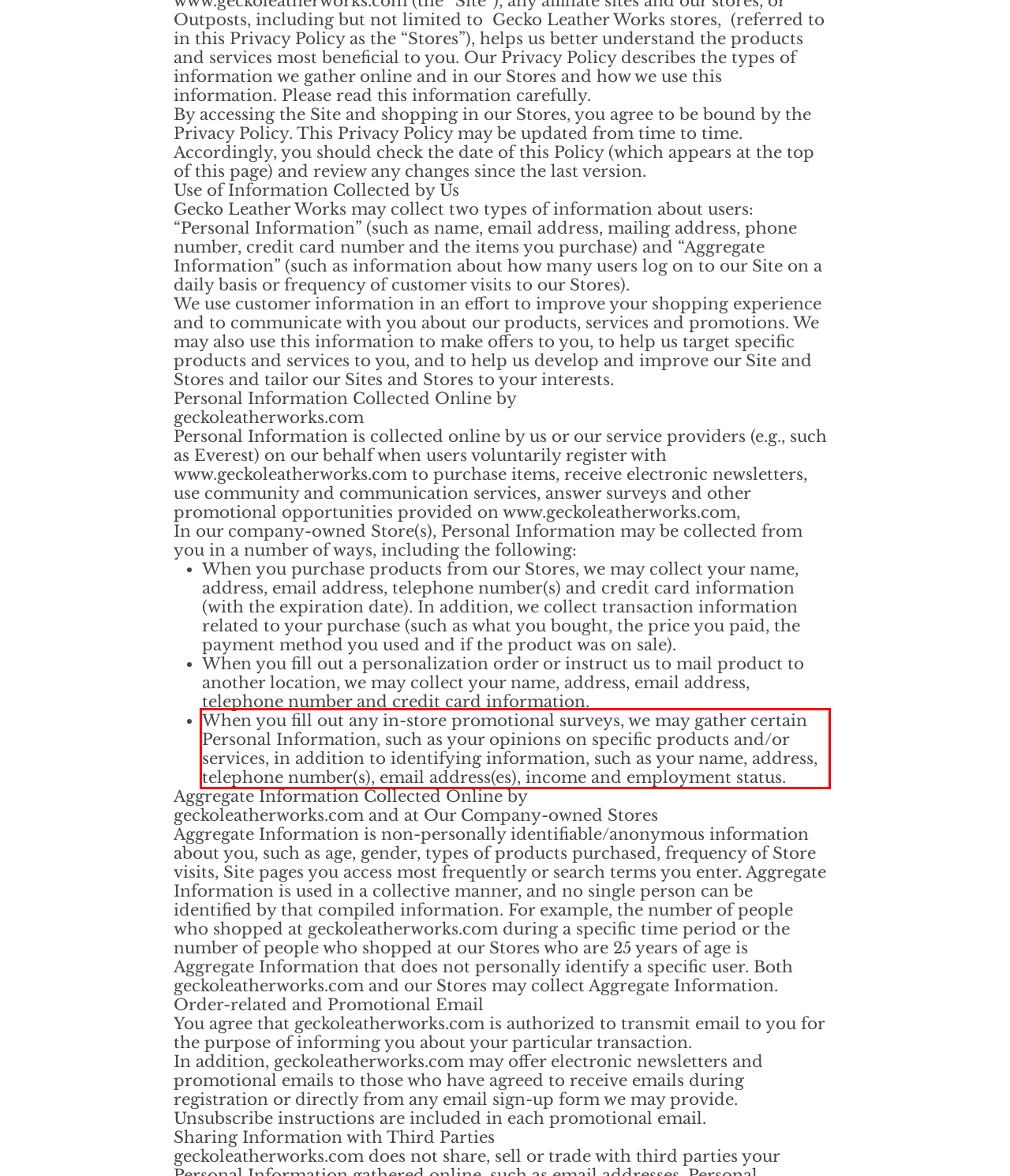You have a screenshot of a webpage with a red bounding box. Identify and extract the text content located inside the red bounding box.

When you fill out any in-store promotional surveys, we may gather certain Personal Information, such as your opinions on specific products and/or services, in addition to identifying information, such as your name, address, telephone number(s), email address(es), income and employment status.